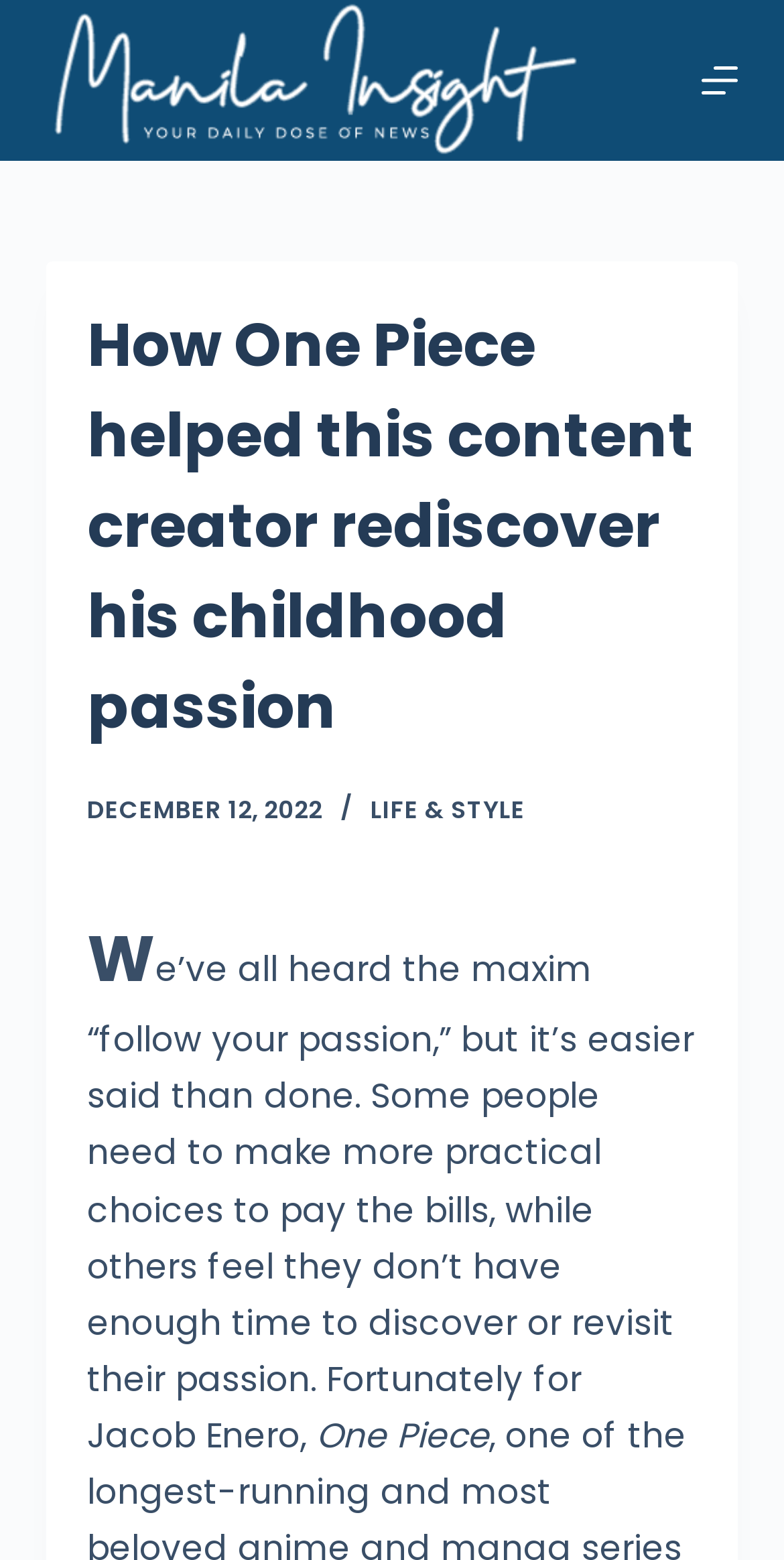Using the details from the image, please elaborate on the following question: What is the date of the article?

The date of the article is mentioned in the time element, which is located below the main heading. The text in this element is 'DECEMBER 12, 2022'.